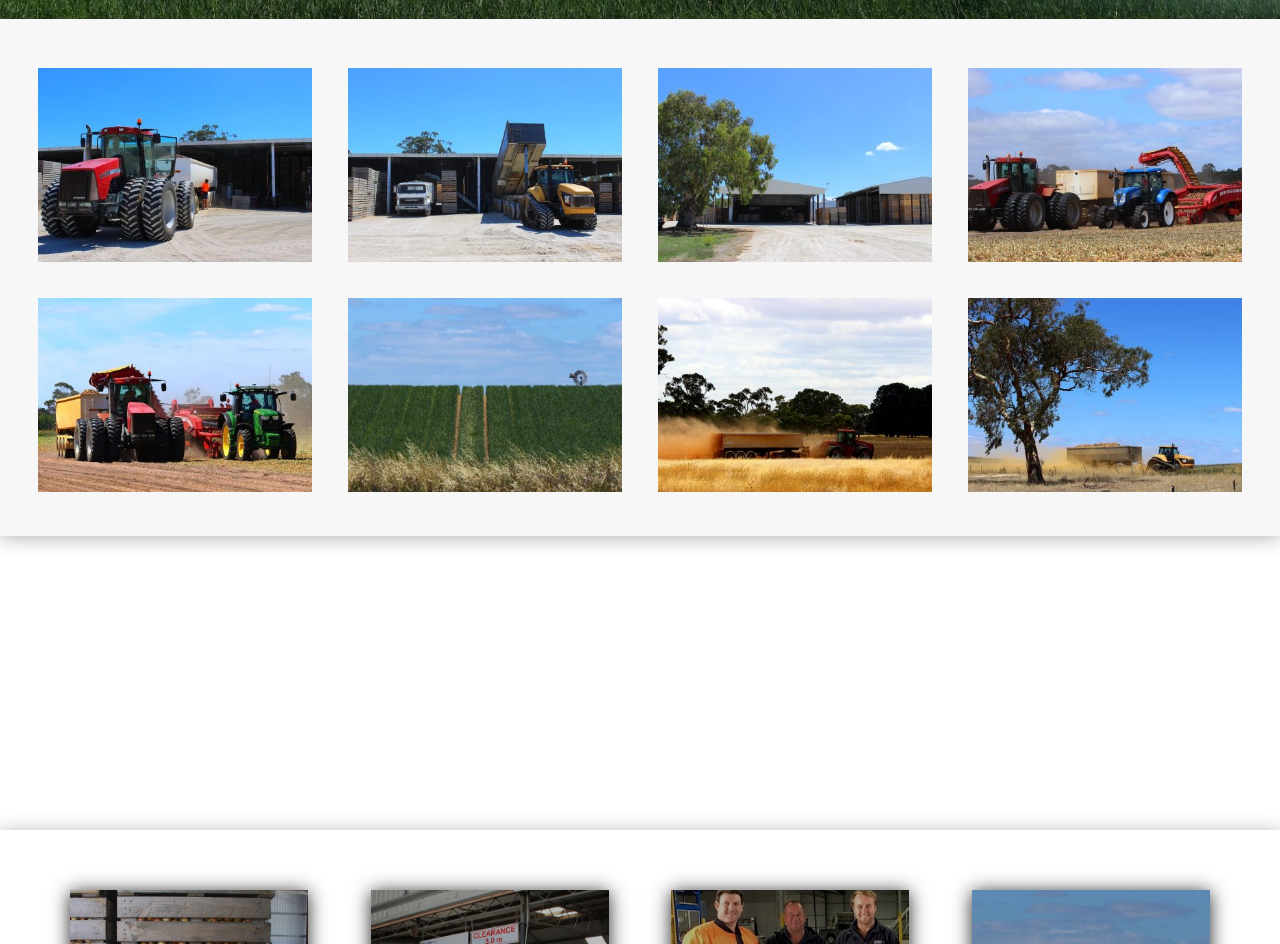Identify the bounding box coordinates for the UI element described as: "title="Packing shed 1"". The coordinates should be provided as four floats between 0 and 1: [left, top, right, bottom].

[0.514, 0.262, 0.728, 0.282]